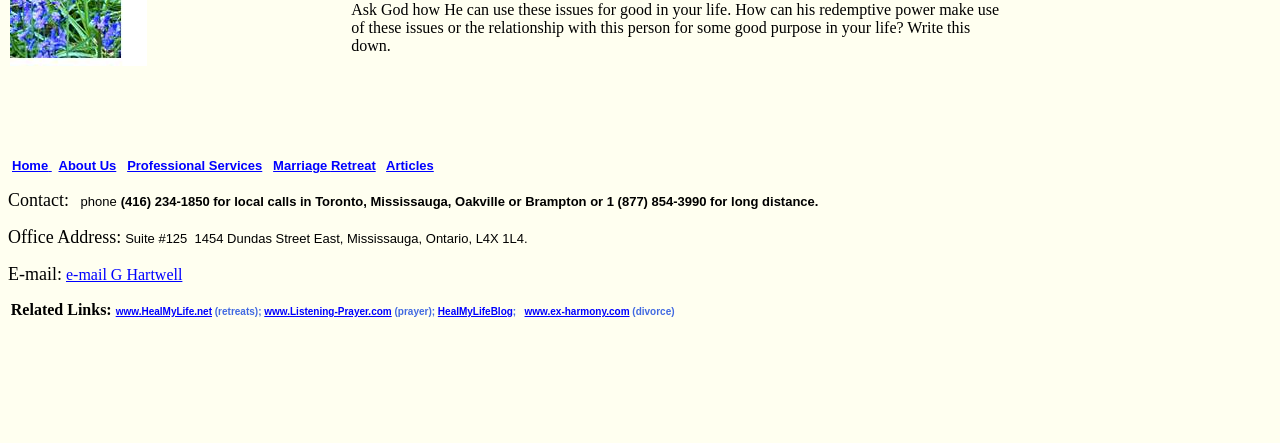With reference to the screenshot, provide a detailed response to the question below:
What is the link to the related website for retreats?

I found the link by looking at the 'Related Links:' section of the webpage, where it says '(retreats);' followed by a link to 'www.HealMyLife.net'.